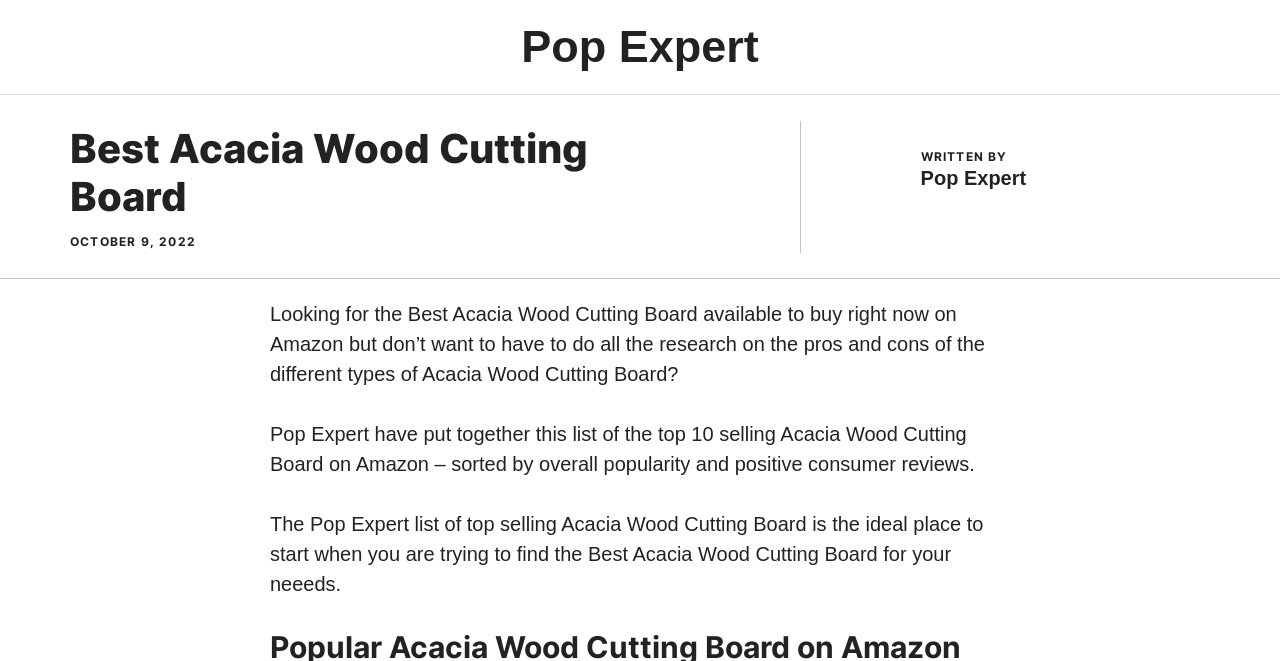Please give a succinct answer to the question in one word or phrase:
Who wrote the article?

Pop Expert